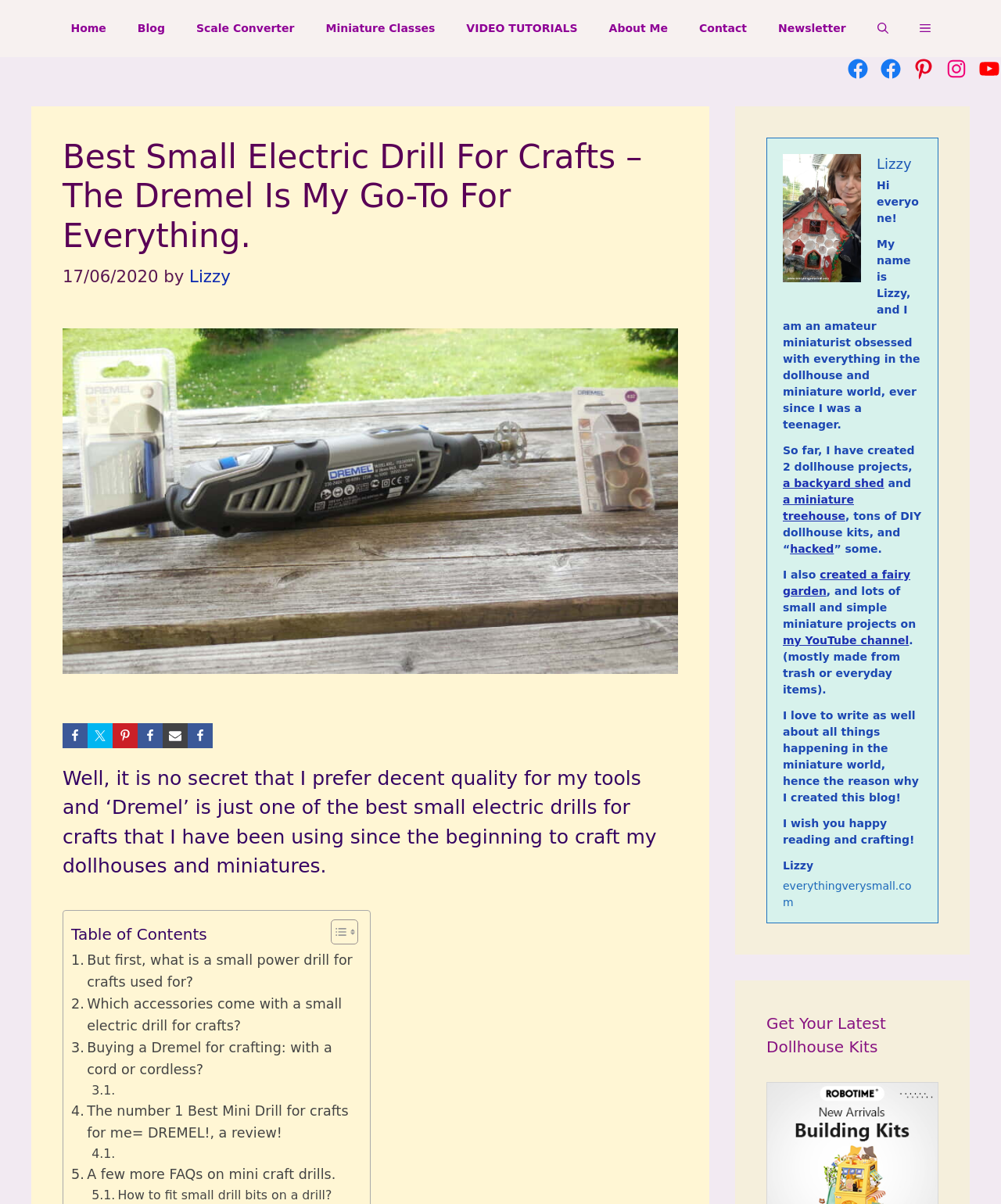Select the bounding box coordinates of the element I need to click to carry out the following instruction: "Click on the 'Home' link".

[0.055, 0.0, 0.122, 0.047]